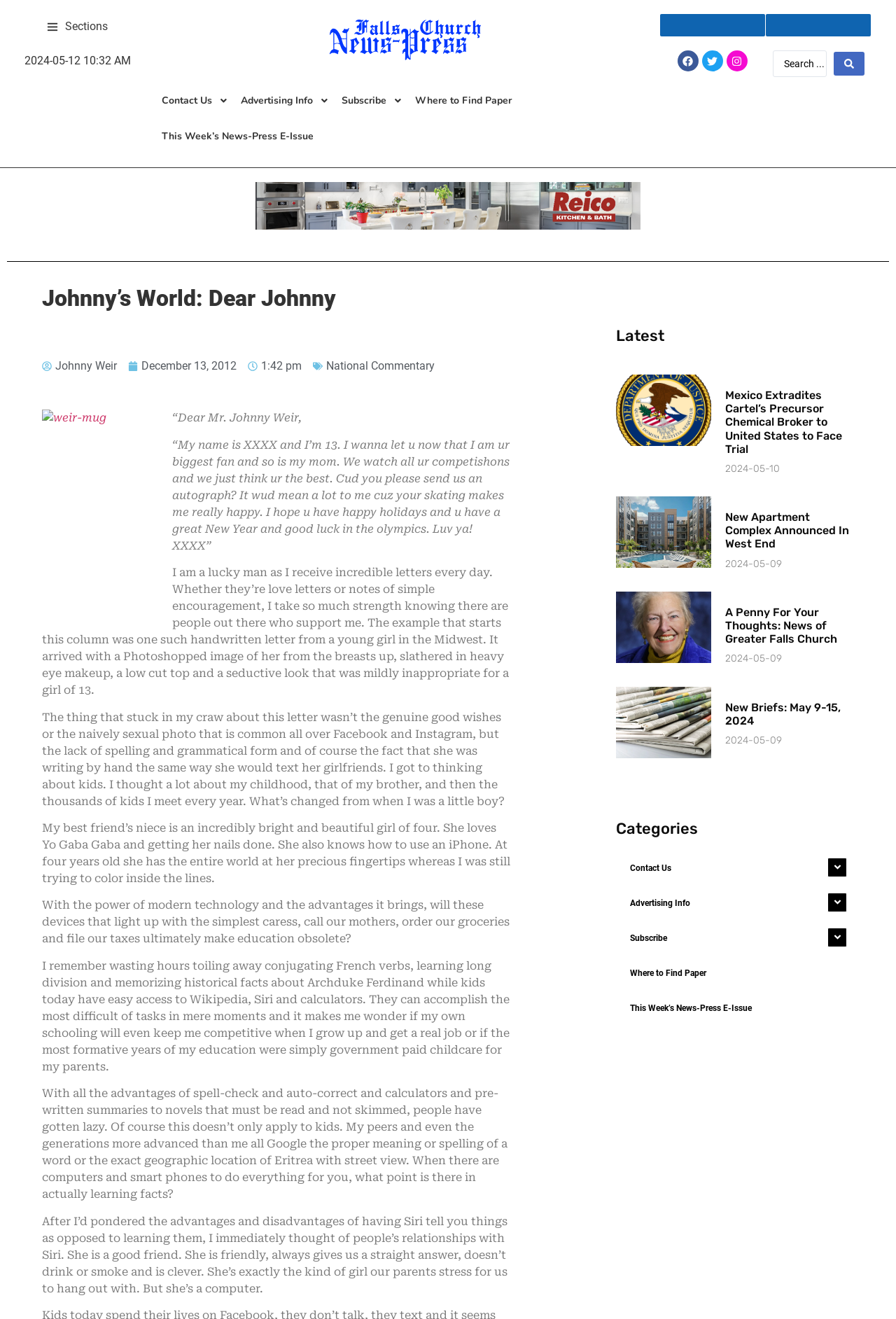Determine the bounding box for the HTML element described here: "Twitter". The coordinates should be given as [left, top, right, bottom] with each number being a float between 0 and 1.

[0.784, 0.038, 0.807, 0.054]